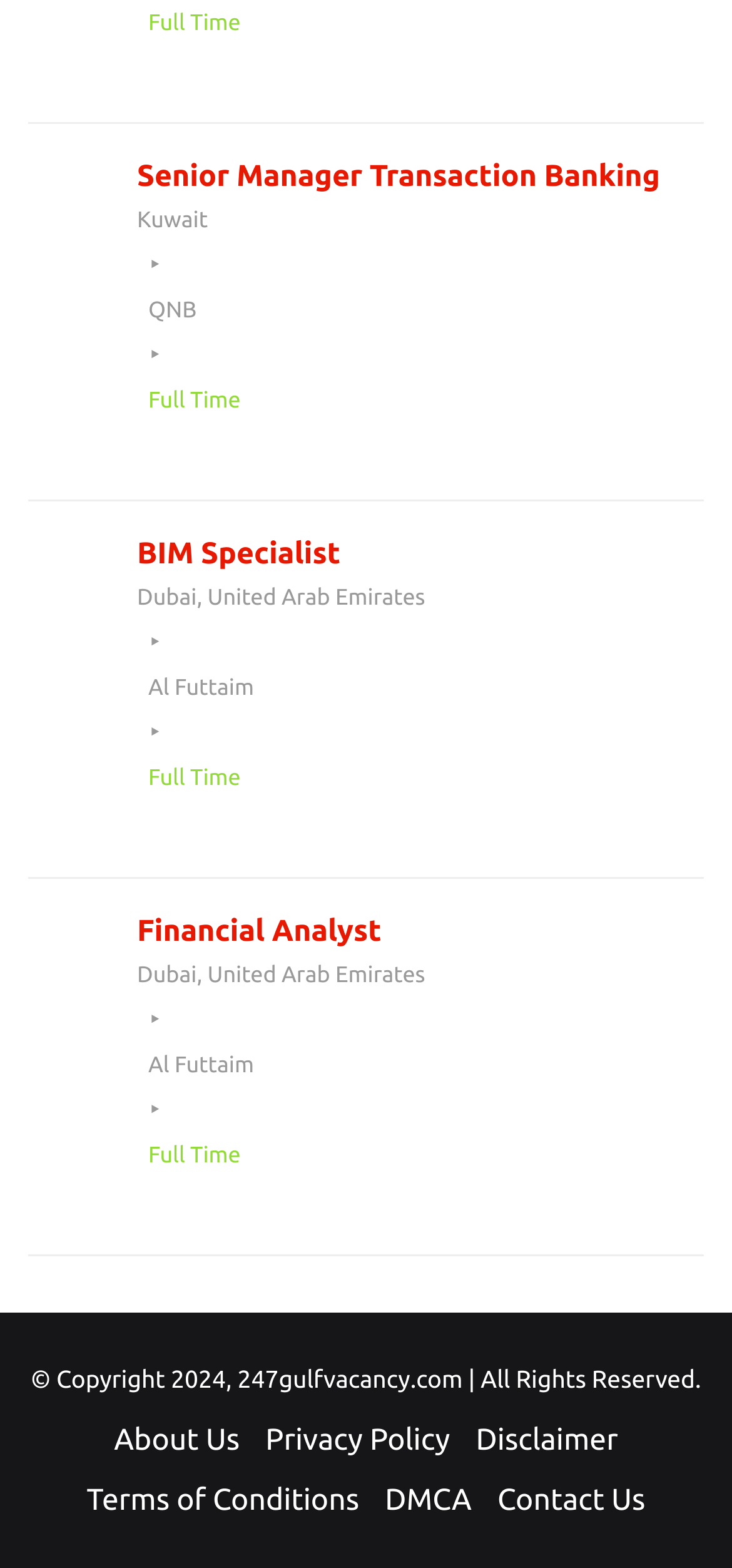Please provide a comprehensive response to the question below by analyzing the image: 
How many links are in the footer section?

The footer section contains six links, which are 'About Us', 'Privacy Policy', 'Disclaimer', 'Terms of Conditions', 'DMCA', and 'Contact Us'.